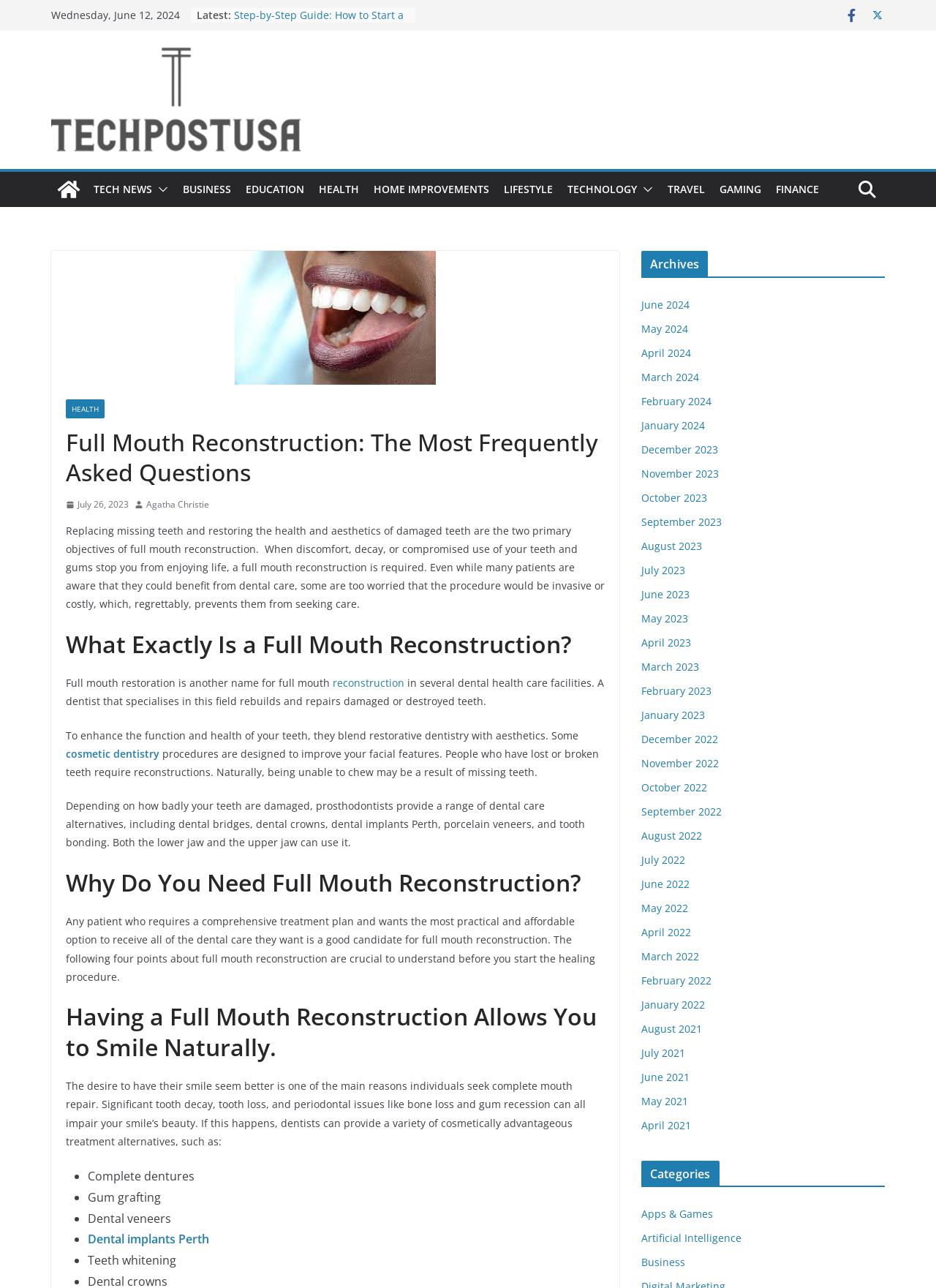What is the first article in the 'Latest' section?
From the screenshot, supply a one-word or short-phrase answer.

Houses for Sale in Finestrat: Market Trends and Tips